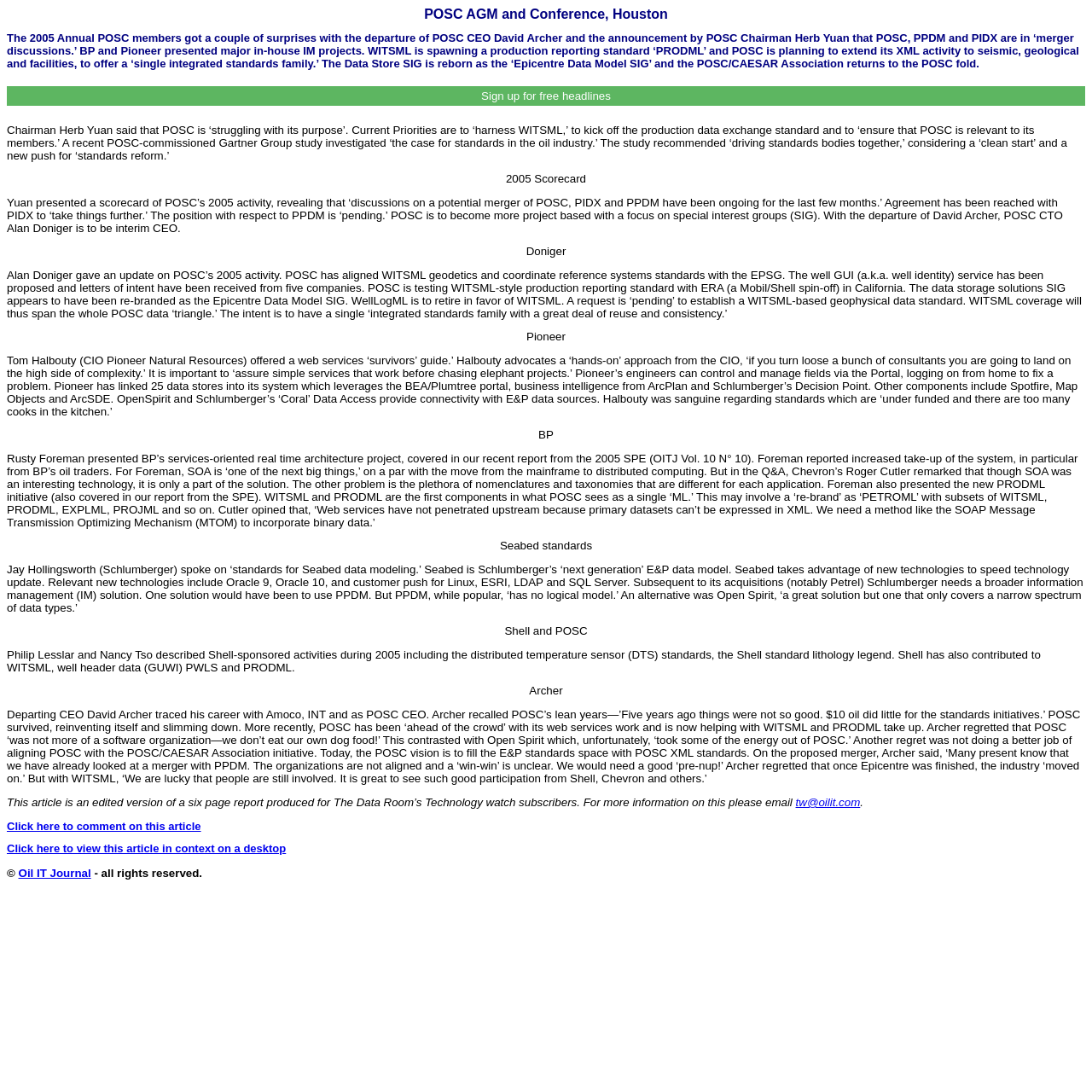Bounding box coordinates are specified in the format (top-left x, top-left y, bottom-right x, bottom-right y). All values are floating point numbers bounded between 0 and 1. Please provide the bounding box coordinate of the region this sentence describes: About Me

None